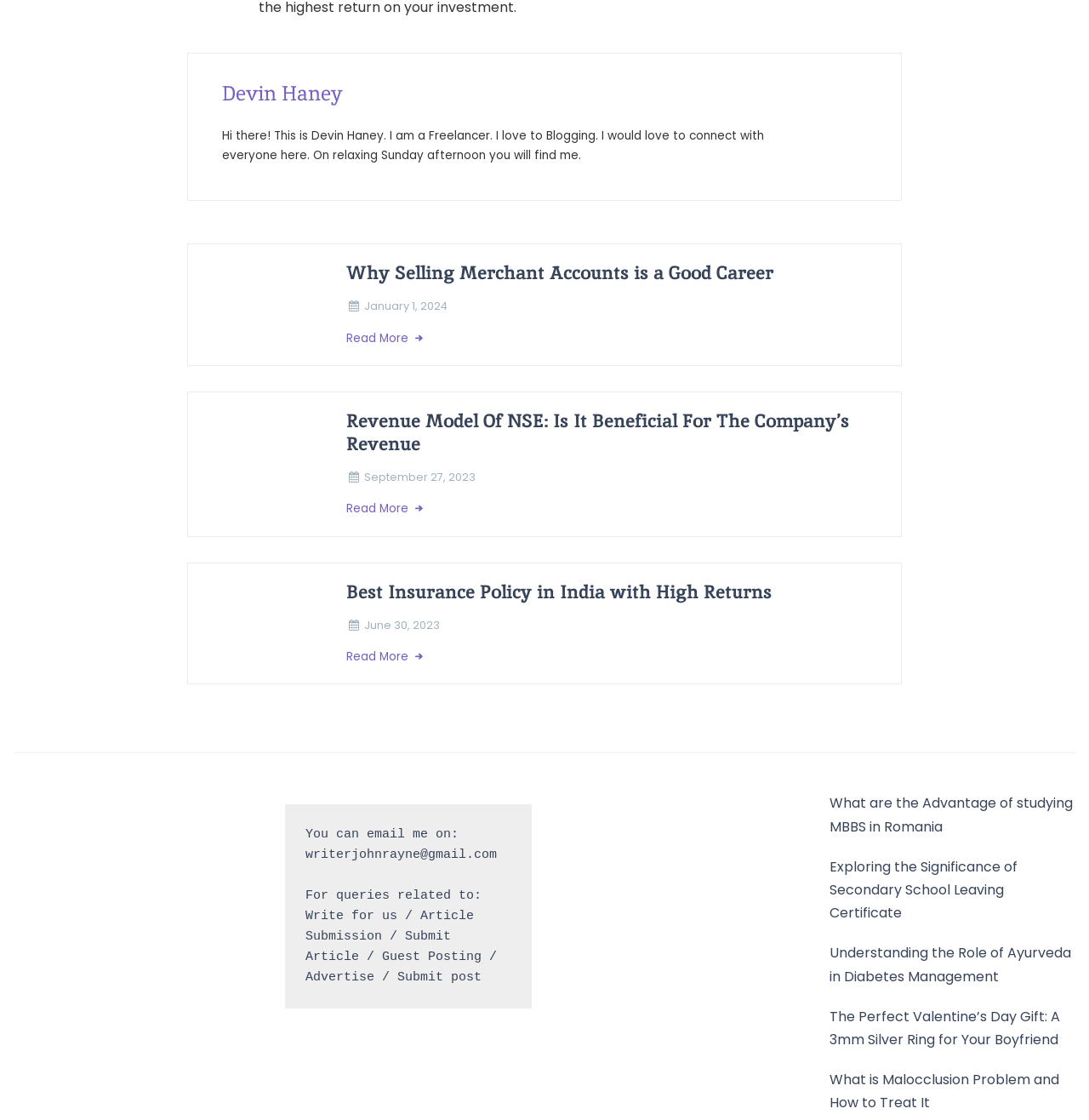Pinpoint the bounding box coordinates of the clickable area needed to execute the instruction: "Click on Devin Haney's profile link". The coordinates should be specified as four float numbers between 0 and 1, i.e., [left, top, right, bottom].

[0.204, 0.071, 0.314, 0.097]